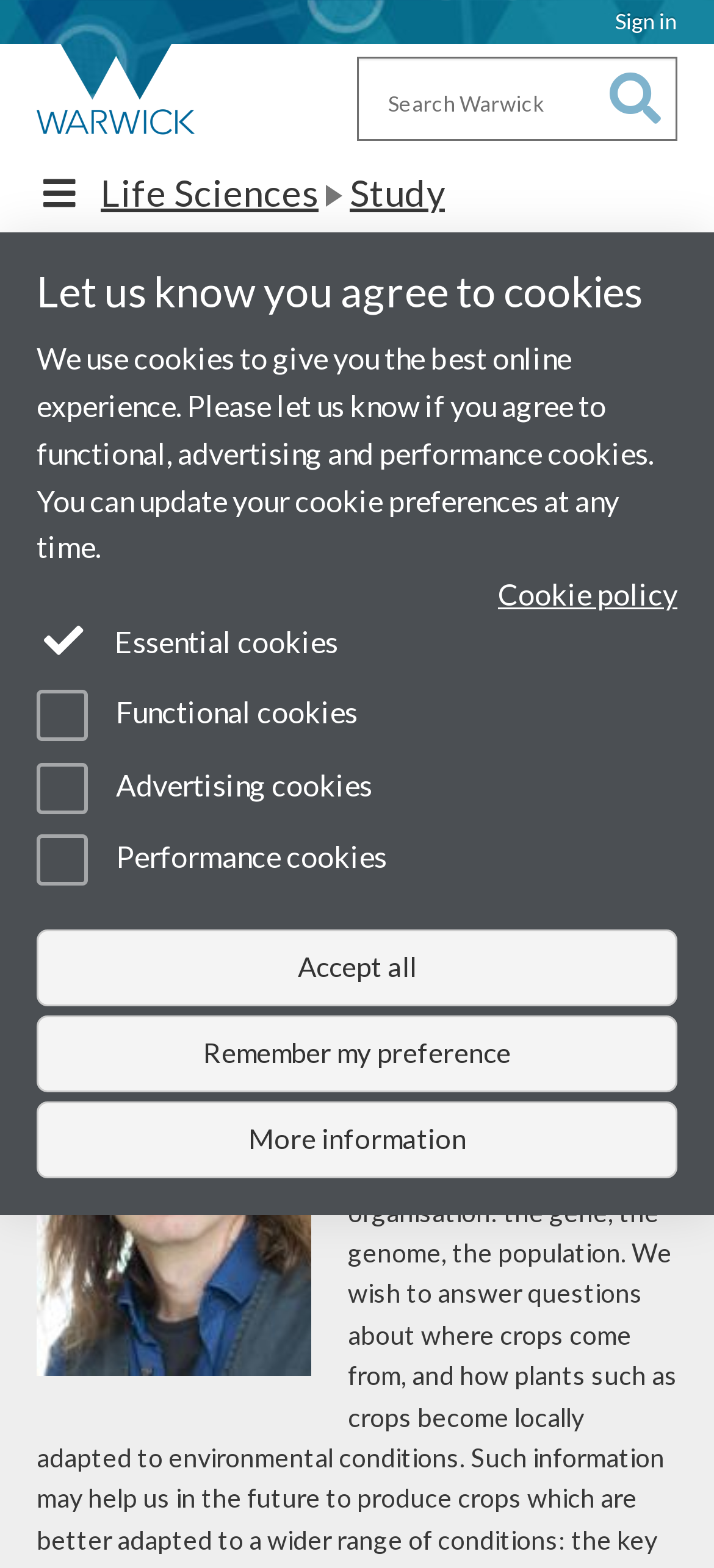Please specify the bounding box coordinates of the area that should be clicked to accomplish the following instruction: "Go to Quick links". The coordinates should consist of four float numbers between 0 and 1, i.e., [left, top, right, bottom].

[0.051, 0.104, 0.115, 0.141]